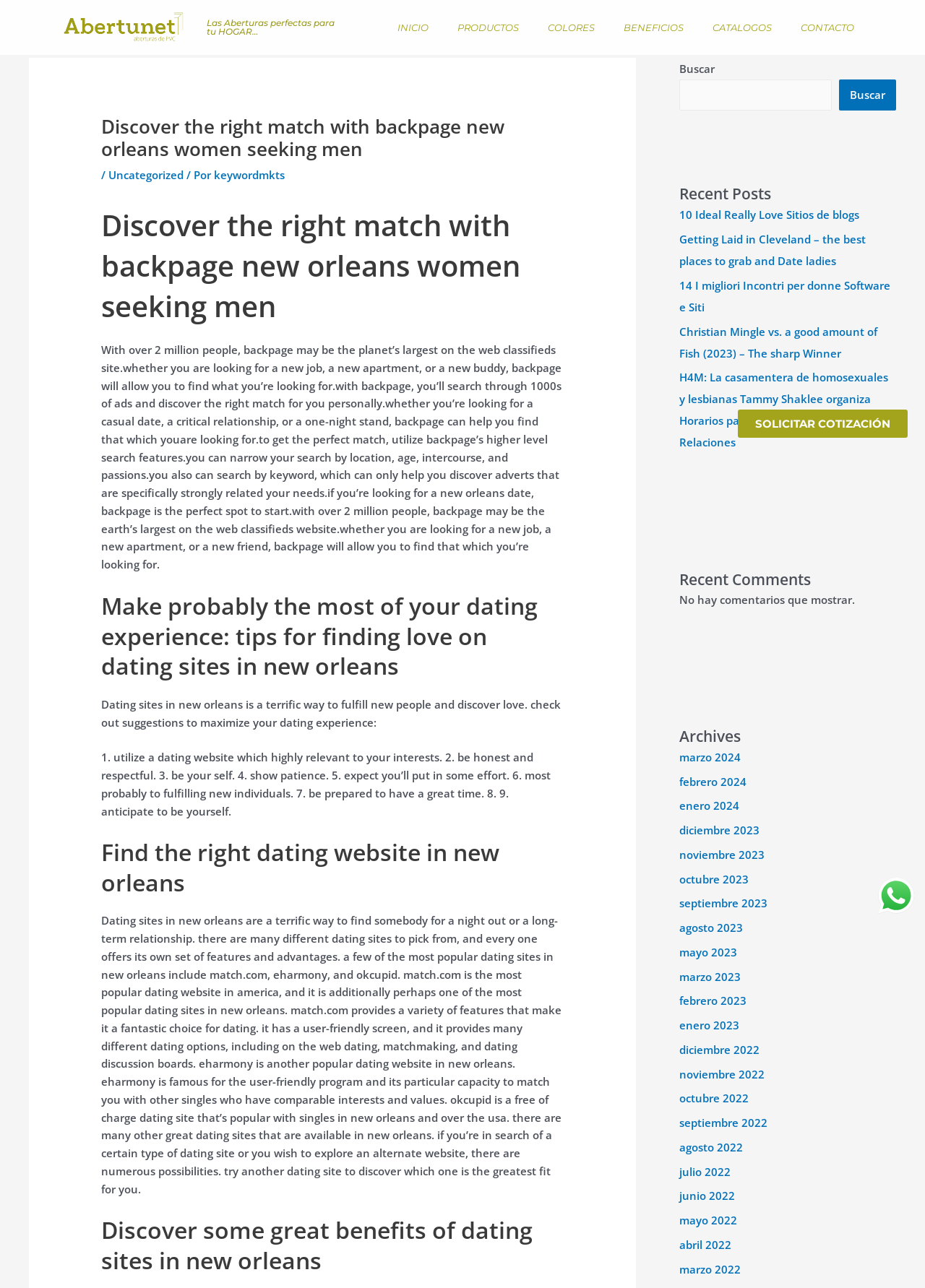Please determine the bounding box coordinates of the area that needs to be clicked to complete this task: 'Search for something'. The coordinates must be four float numbers between 0 and 1, formatted as [left, top, right, bottom].

[0.734, 0.062, 0.899, 0.086]